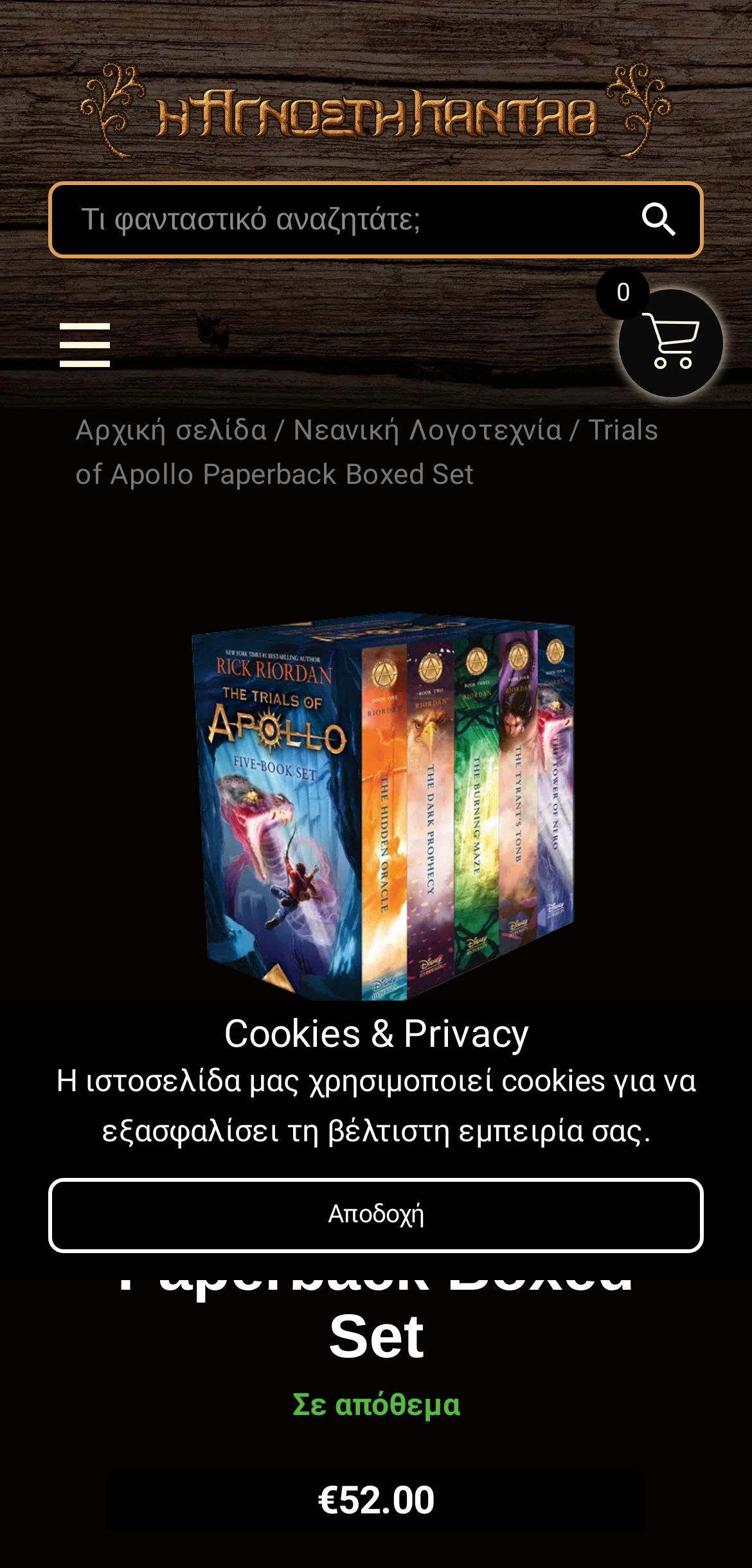What is the price of the book?
Based on the screenshot, respond with a single word or phrase.

€52.00